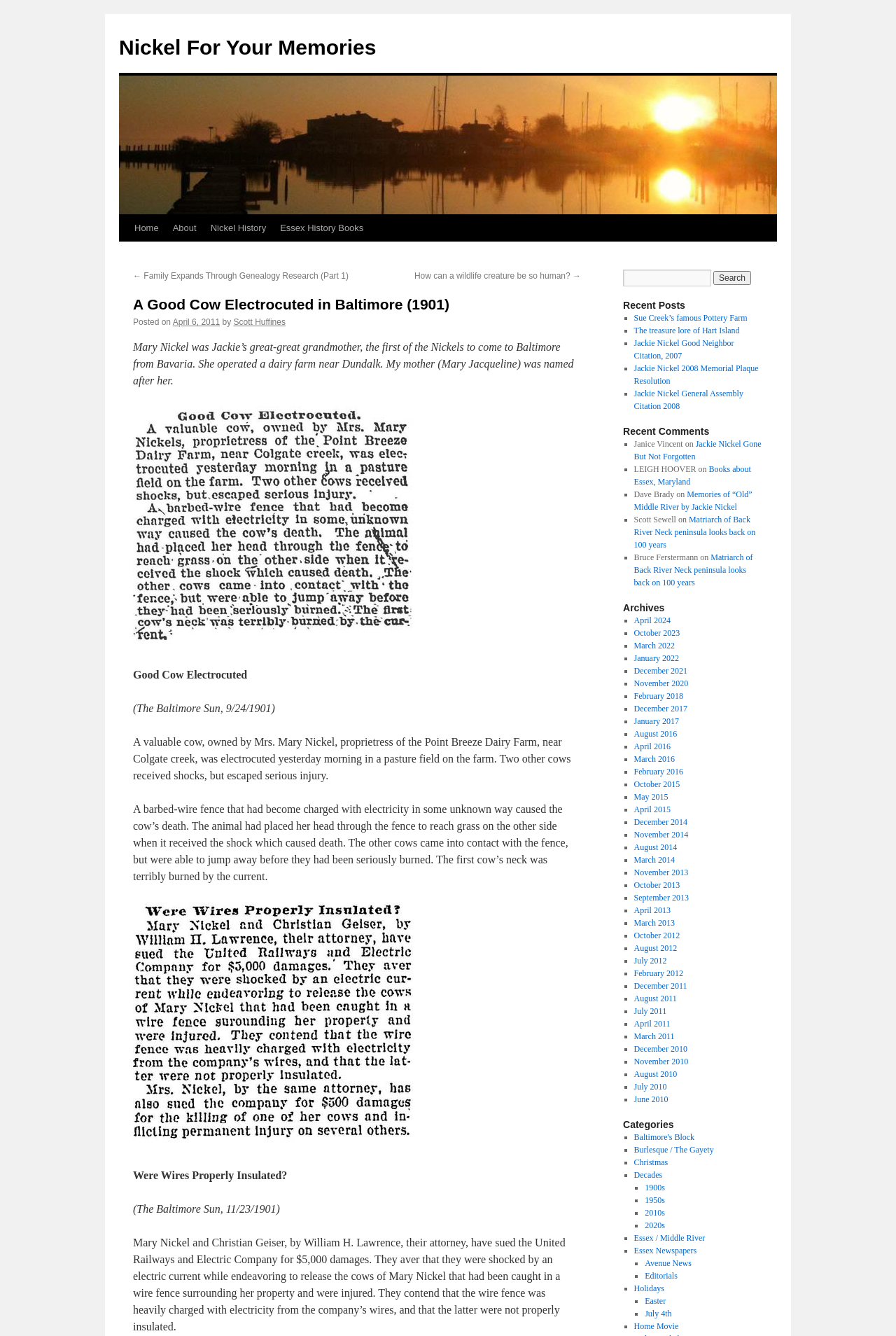Locate the bounding box coordinates of the area you need to click to fulfill this instruction: 'Search for something'. The coordinates must be in the form of four float numbers ranging from 0 to 1: [left, top, right, bottom].

[0.695, 0.202, 0.852, 0.214]